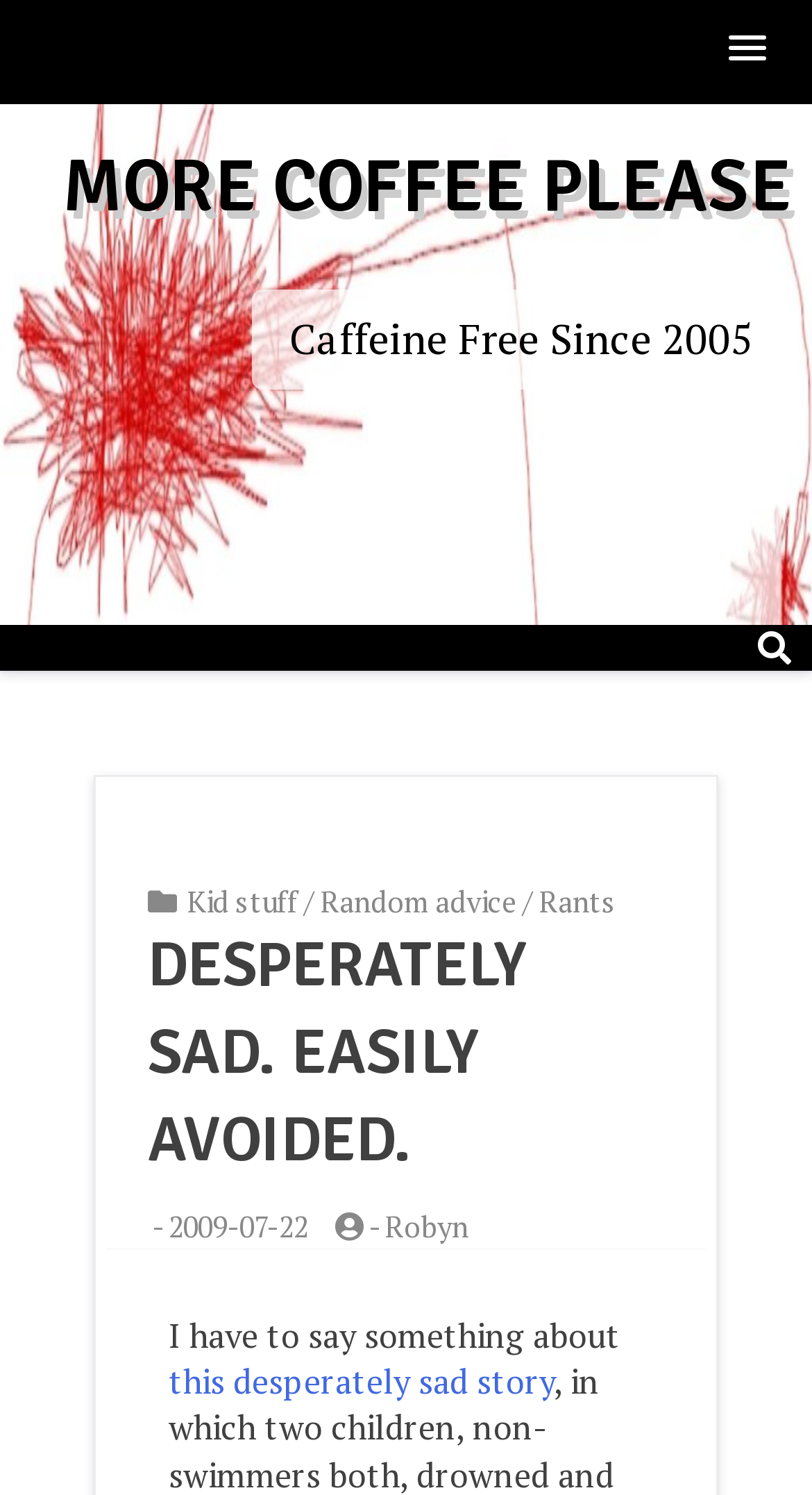What is the date mentioned in the webpage?
Please use the visual content to give a single word or phrase answer.

2009-07-22